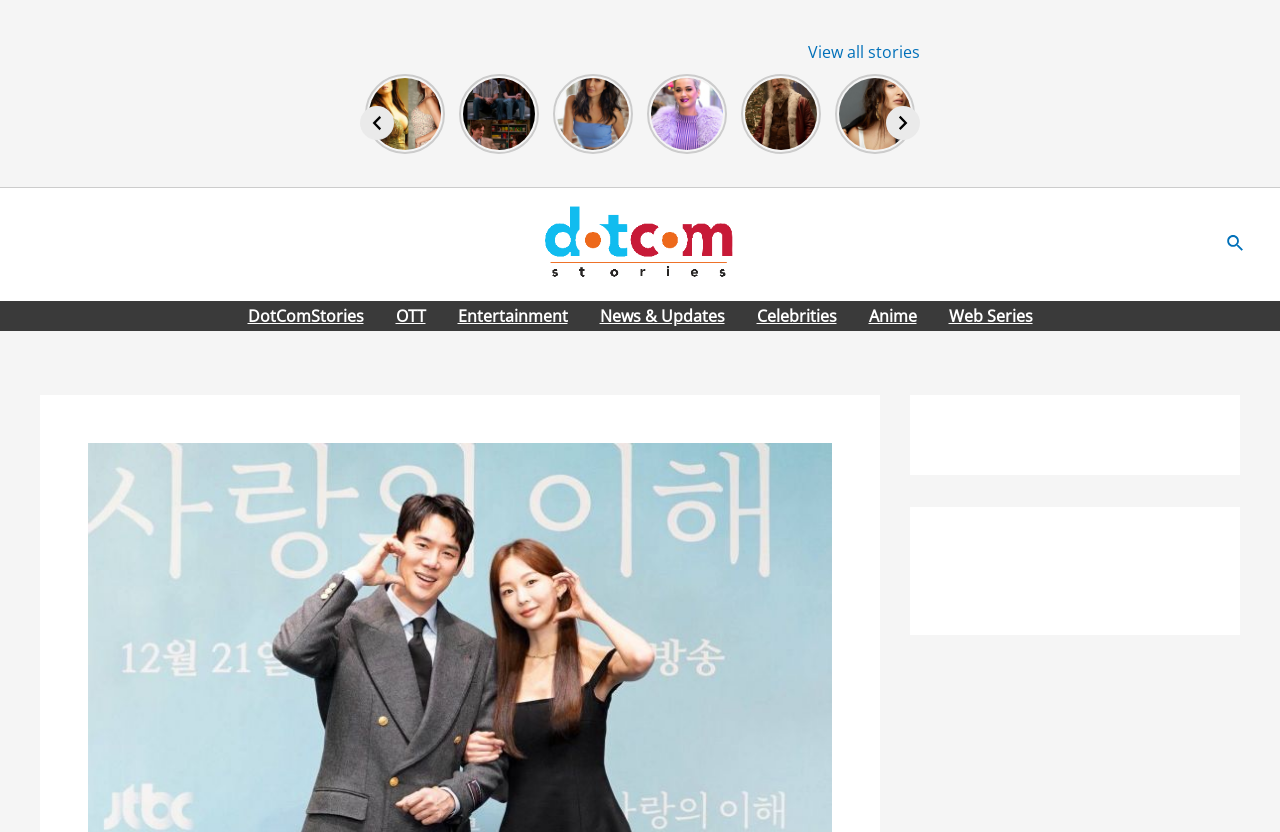Please mark the clickable region by giving the bounding box coordinates needed to complete this instruction: "Read about Kiara Advani’s bold looks".

[0.652, 0.089, 0.715, 0.185]